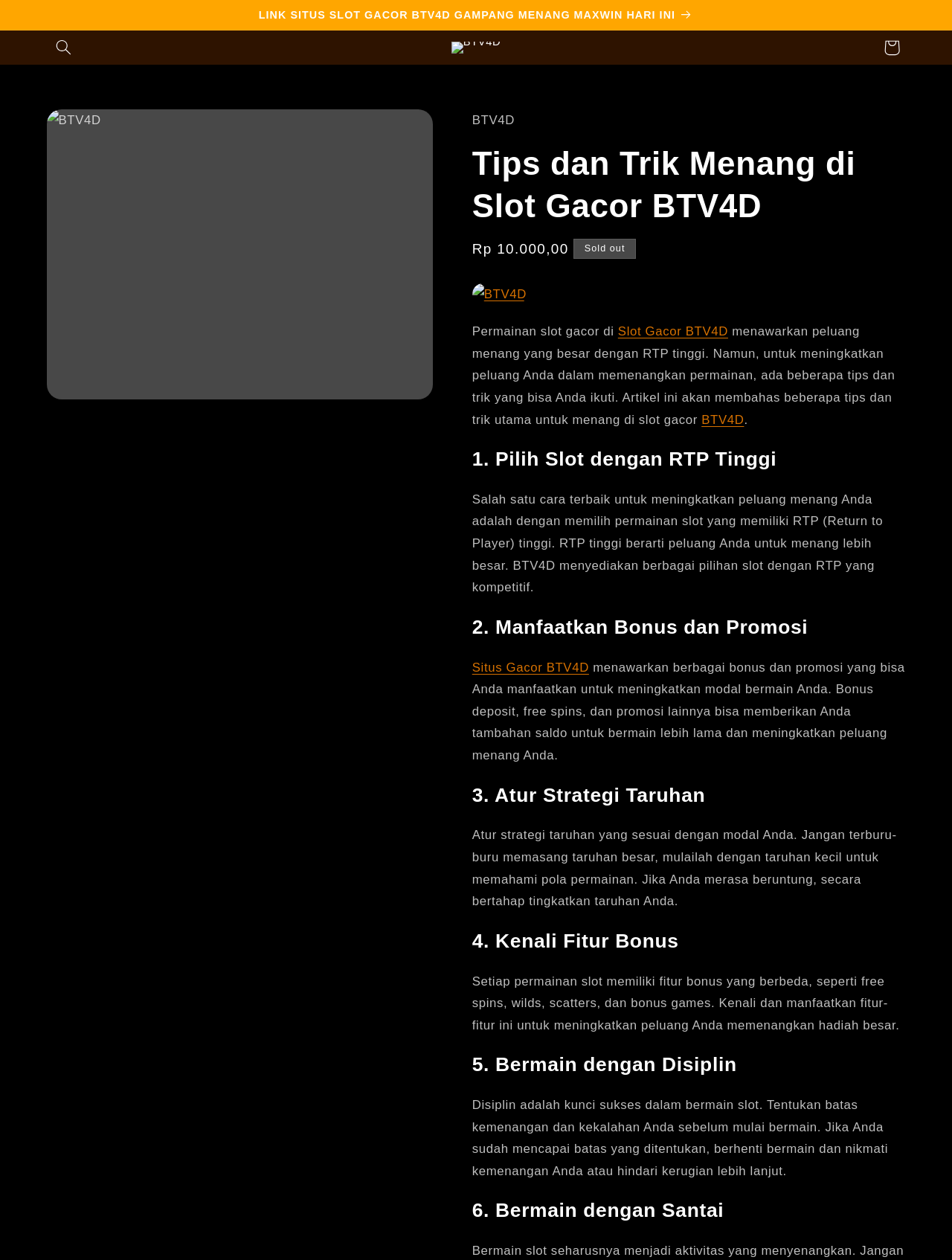How many tips are provided on this webpage for winning at slot games?
Please give a well-detailed answer to the question.

The webpage provides six tips for winning at slot games, which are listed as headings '1. Pilih Slot dengan RTP Tinggi', '2. Manfaatkan Bonus dan Promosi', '3. Atur Strategi Taruhan', '4. Kenali Fitur Bonus', '5. Bermain dengan Disiplin', and '6. Bermain dengan Santai'.